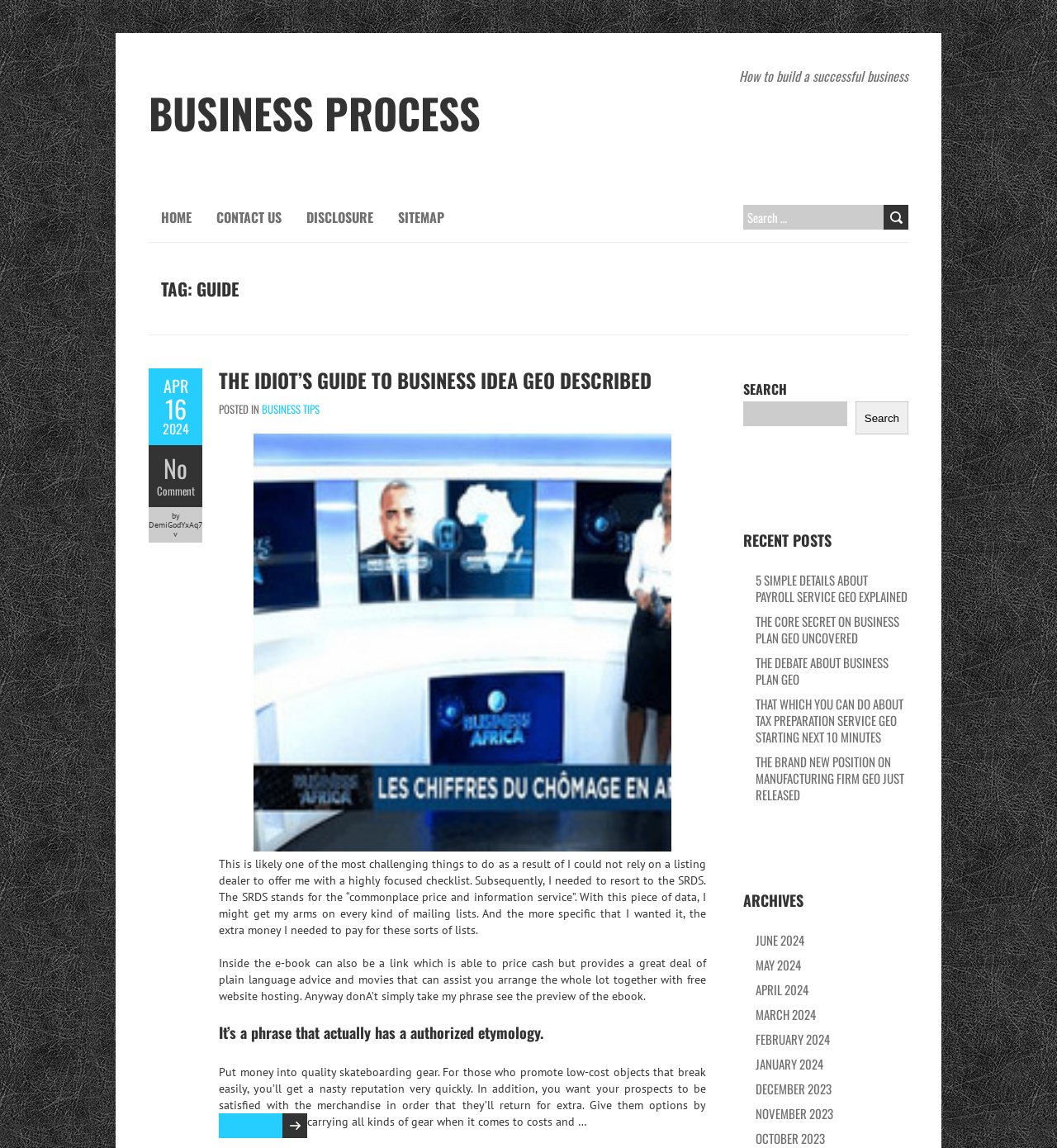Kindly determine the bounding box coordinates for the clickable area to achieve the given instruction: "Search for business process".

[0.703, 0.178, 0.852, 0.2]